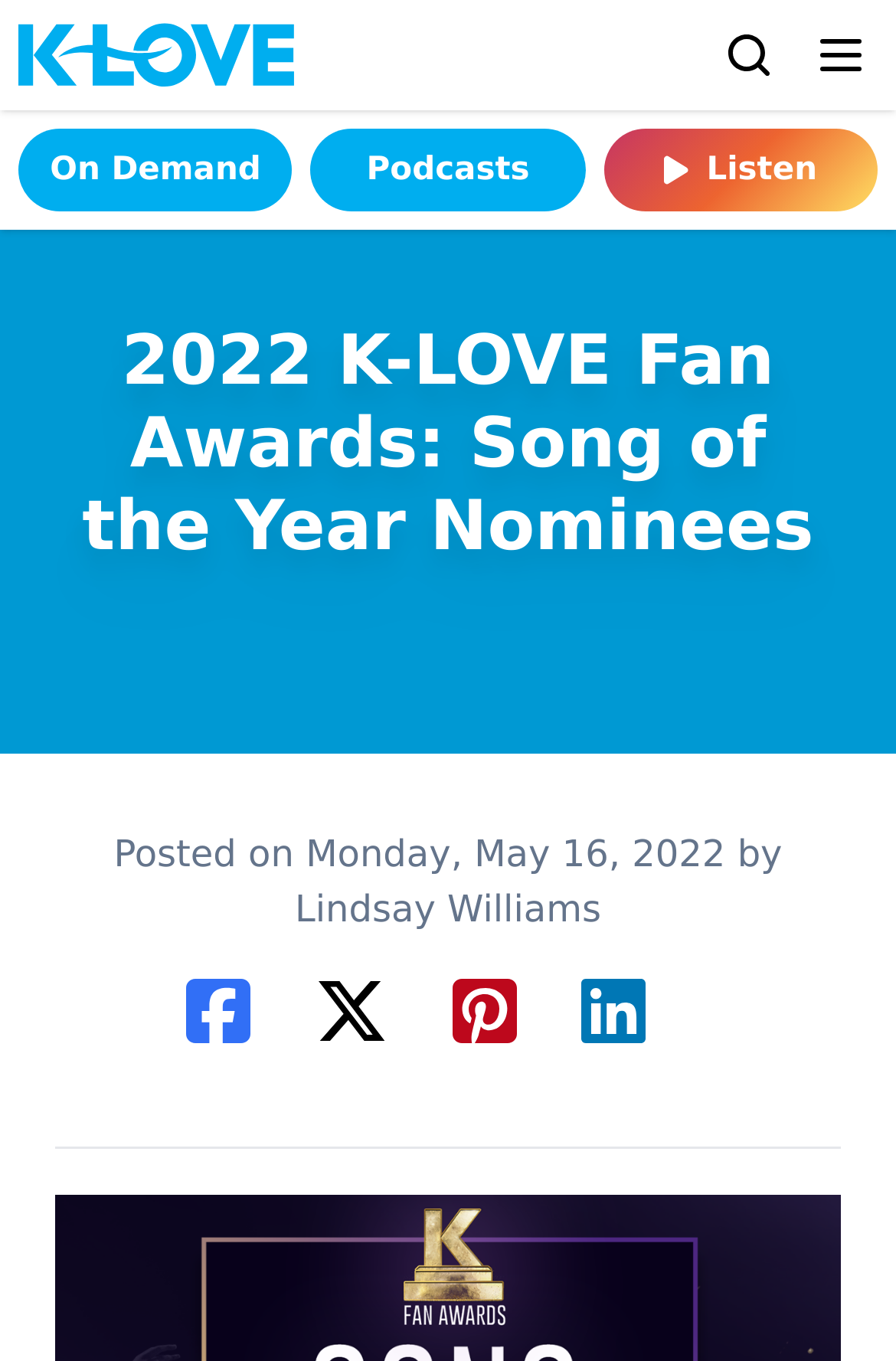Provide a one-word or short-phrase answer to the question:
What is the logo on the top left corner?

K-LOVE logo